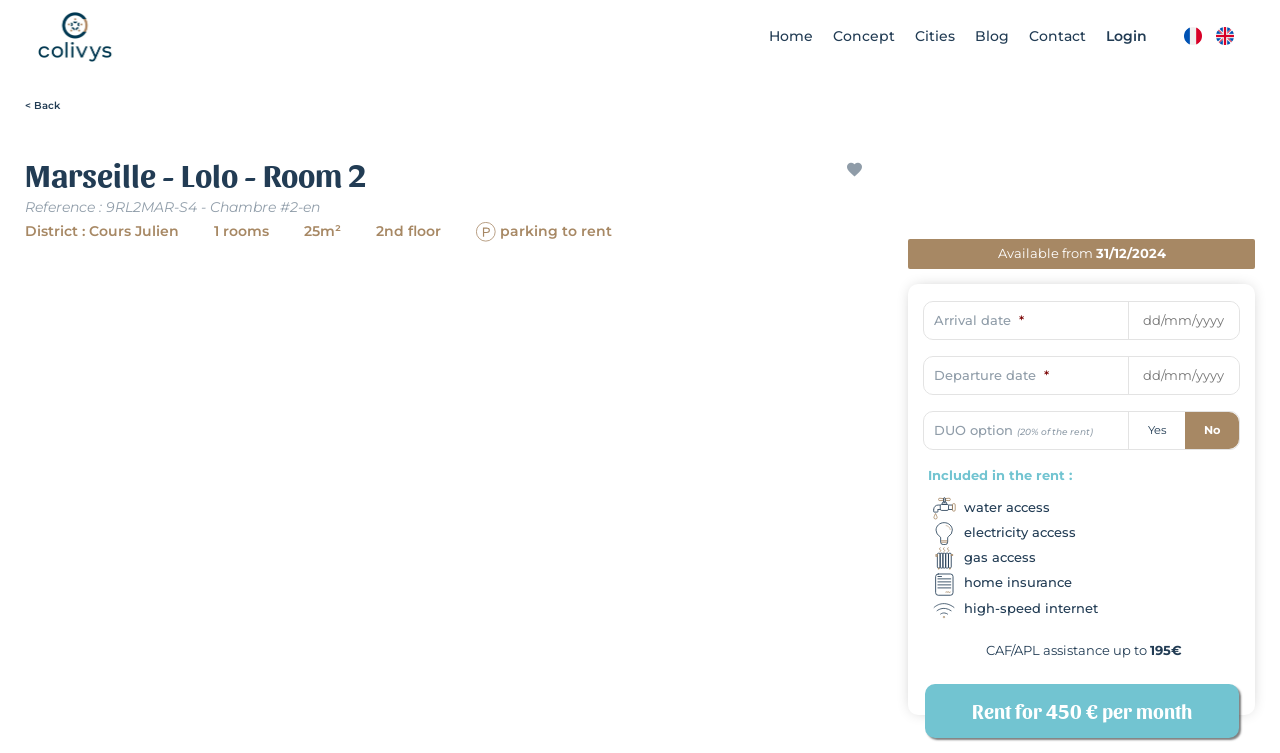Can you provide the bounding box coordinates for the element that should be clicked to implement the instruction: "Check the 'DUO option'"?

[0.897, 0.561, 0.911, 0.58]